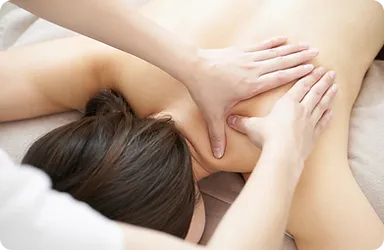Respond to the question with just a single word or phrase: 
Who can particularly benefit from the massage services?

Pregnant clients